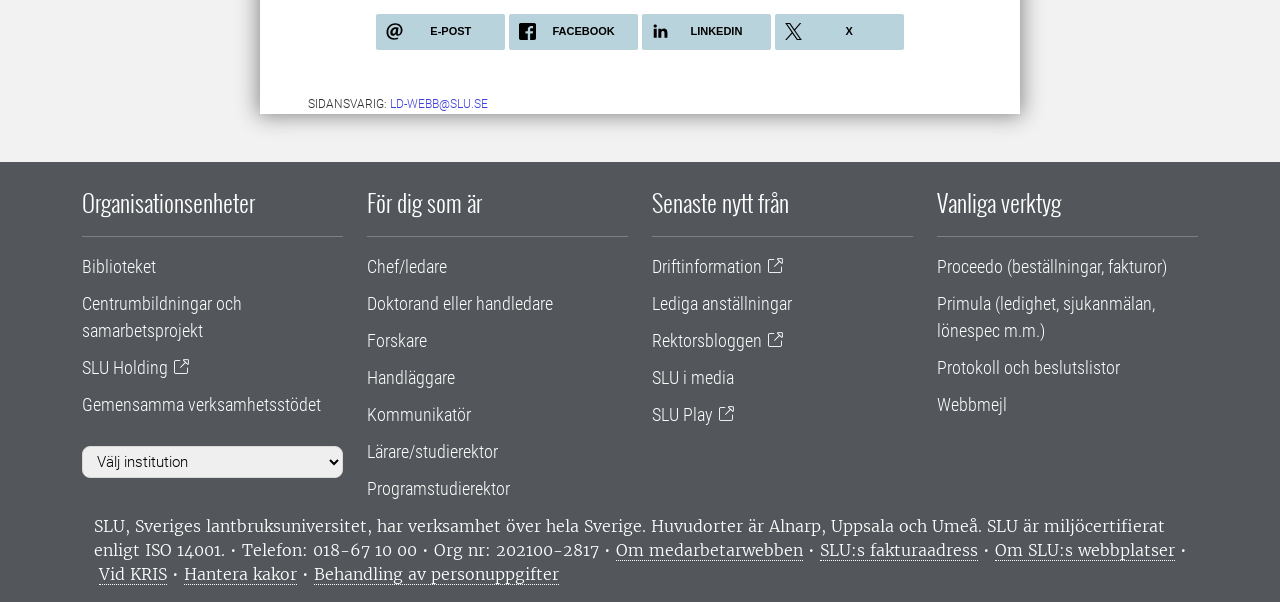What is the purpose of the 'Om medarbetarwebben' link?
Using the image as a reference, answer with just one word or a short phrase.

To access information about the employee web